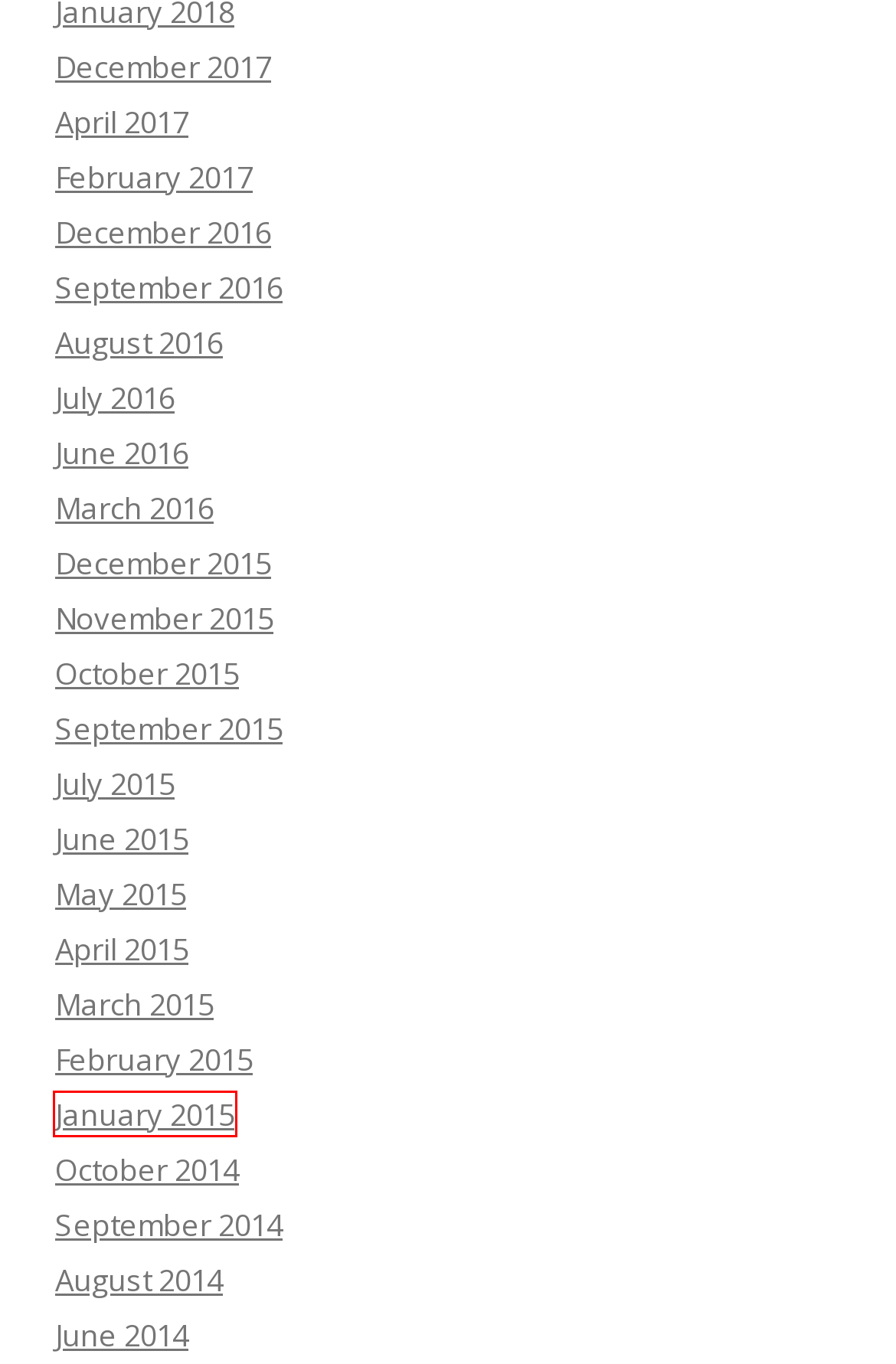Examine the screenshot of a webpage with a red bounding box around a UI element. Select the most accurate webpage description that corresponds to the new page after clicking the highlighted element. Here are the choices:
A. December | 2017 | Good Math/Bad Math
B. September | 2016 | Good Math/Bad Math
C. June | 2014 | Good Math/Bad Math
D. January | 2015 | Good Math/Bad Math
E. December | 2015 | Good Math/Bad Math
F. March | 2016 | Good Math/Bad Math
G. December | 2016 | Good Math/Bad Math
H. April | 2017 | Good Math/Bad Math

D